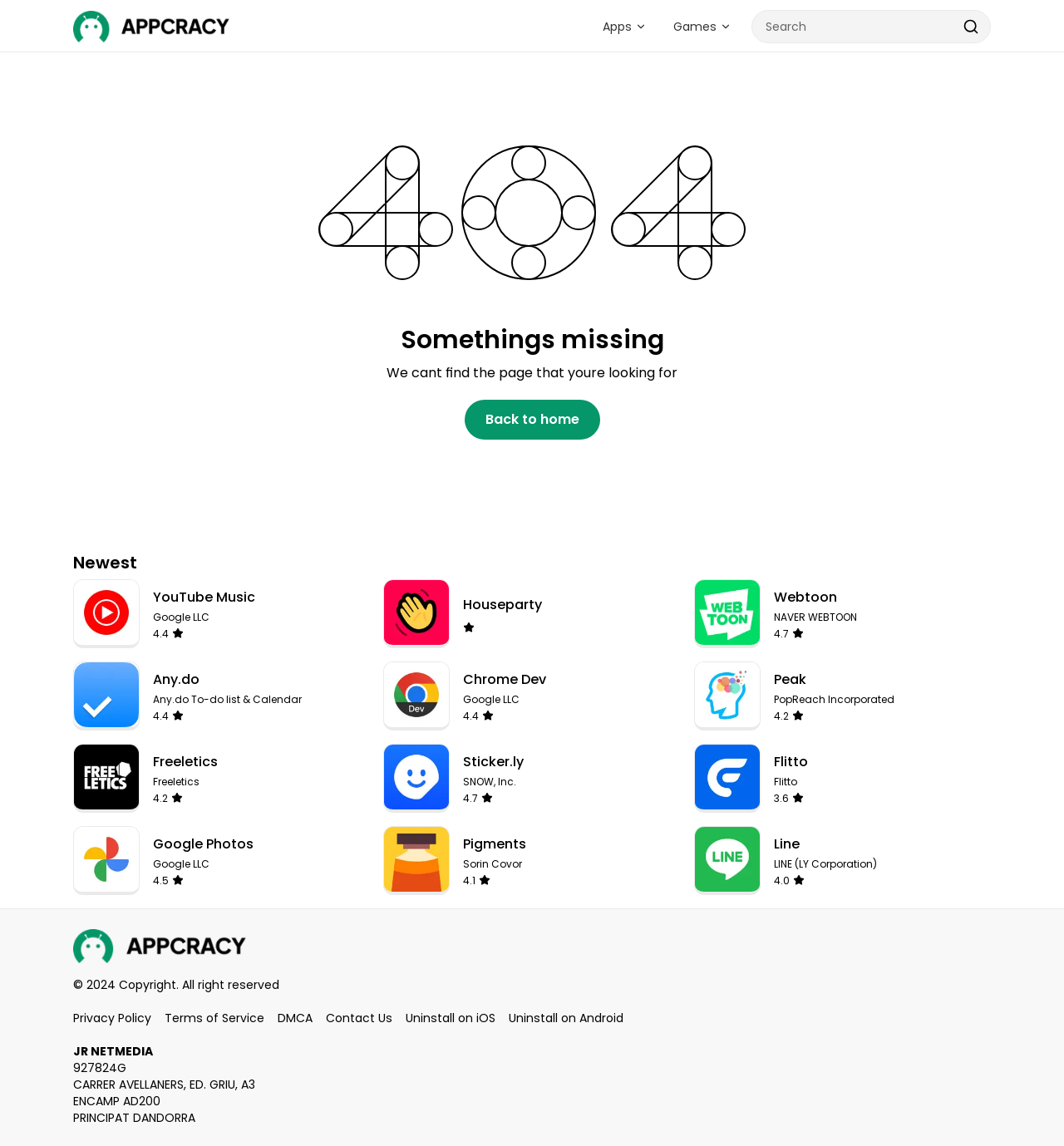Determine the bounding box coordinates of the UI element described by: "Terms of Service".

[0.155, 0.881, 0.248, 0.896]